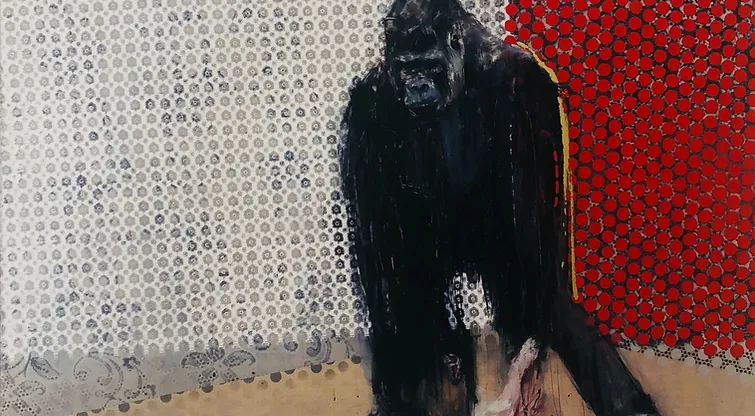Provide your answer in a single word or phrase: 
What pattern is on one side of the backdrop?

Polka dots in grays